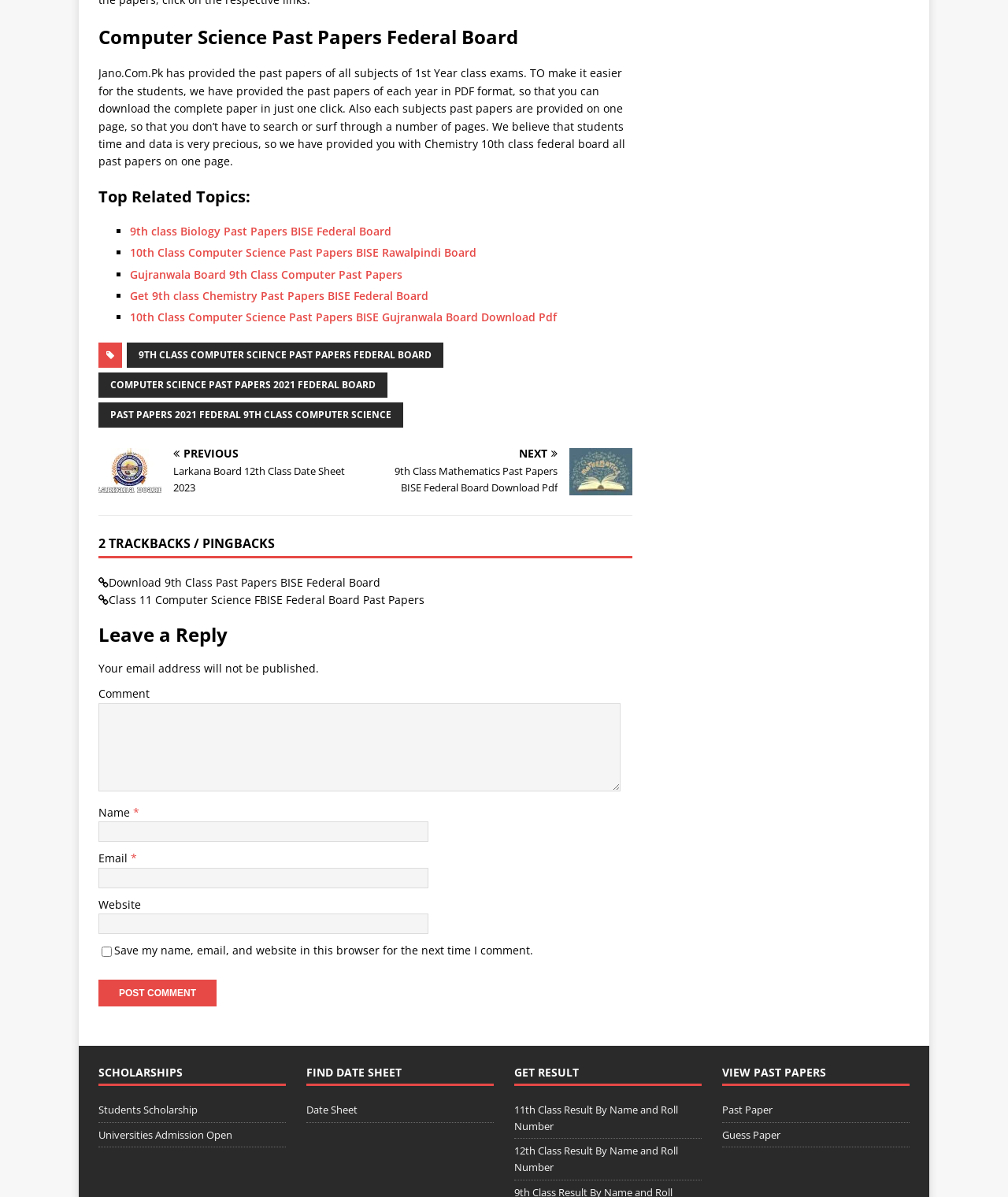Locate the bounding box coordinates of the element to click to perform the following action: 'Post a comment'. The coordinates should be given as four float values between 0 and 1, in the form of [left, top, right, bottom].

[0.098, 0.818, 0.215, 0.84]